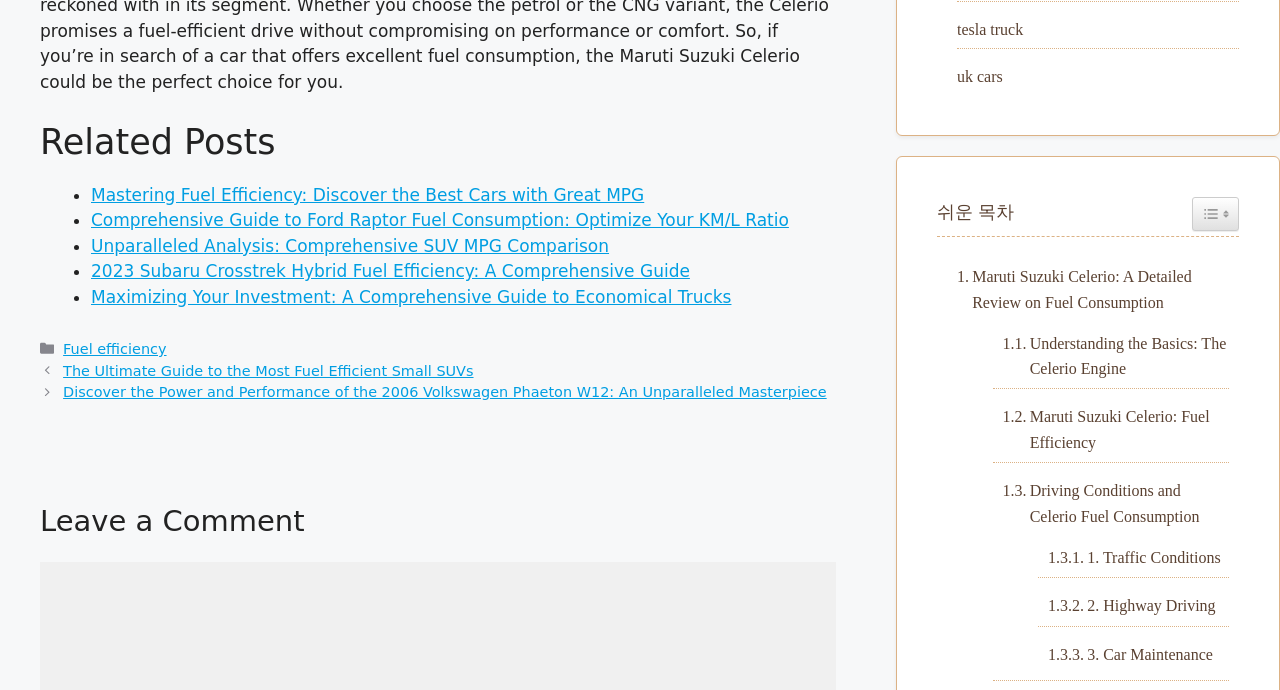What is the bounding box coordinate of the 'Leave a Comment' heading?
Refer to the image and provide a concise answer in one word or phrase.

[0.031, 0.731, 0.653, 0.785]